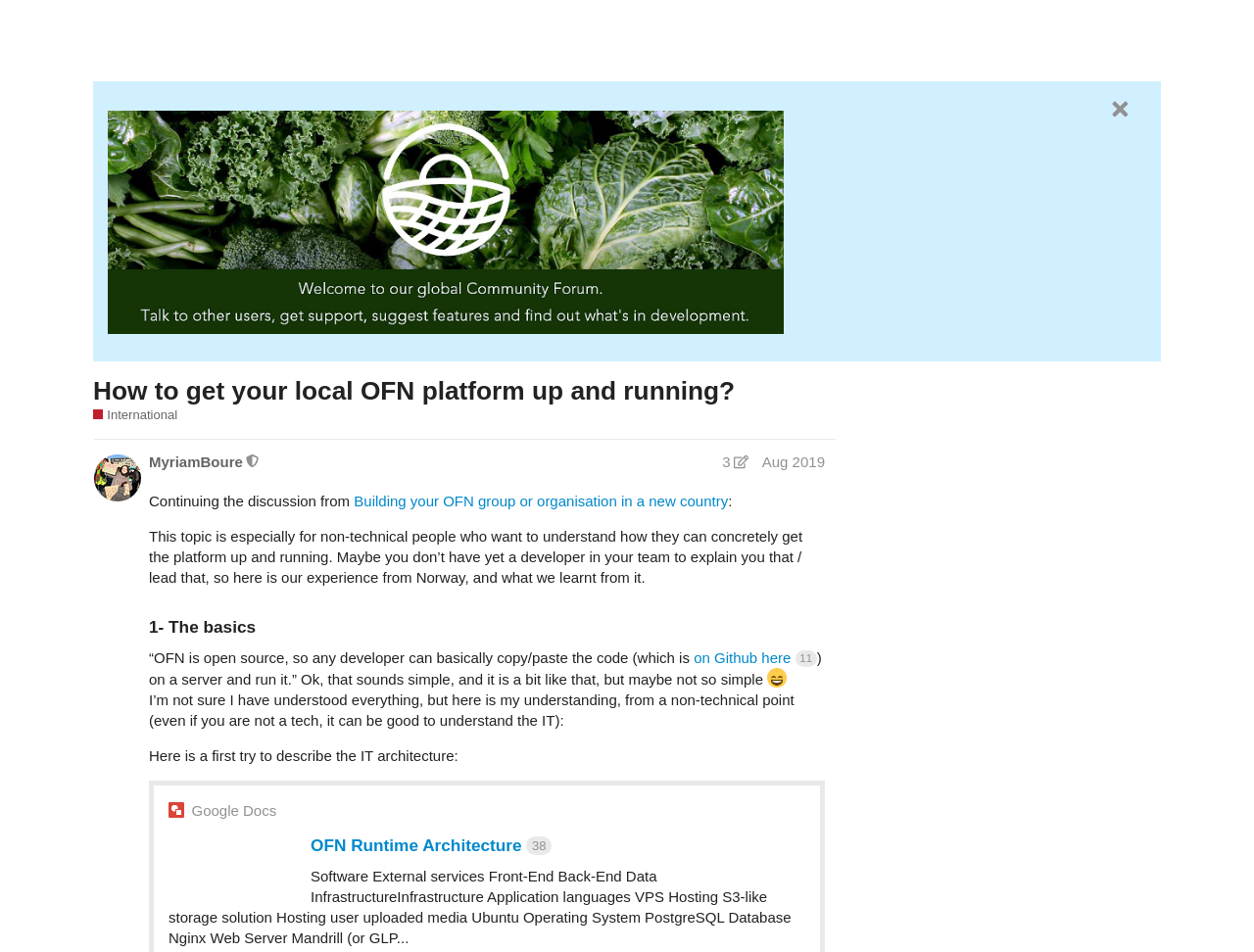What is the date of the last post?
Provide a one-word or short-phrase answer based on the image.

Dec 6, 2016